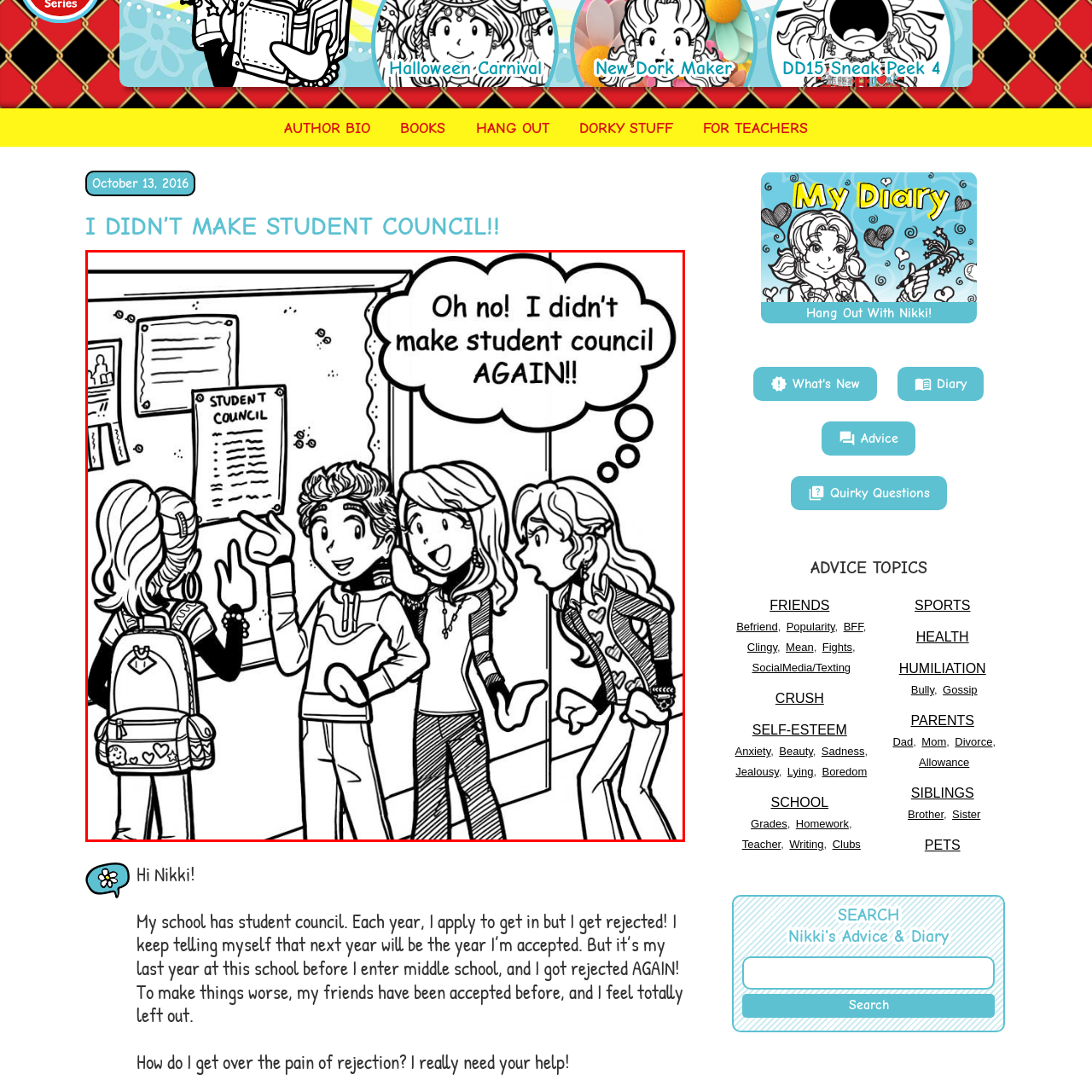Direct your attention to the image marked by the red box and answer the given question using a single word or phrase:
How many friends are standing in front of the bulletin board?

Four